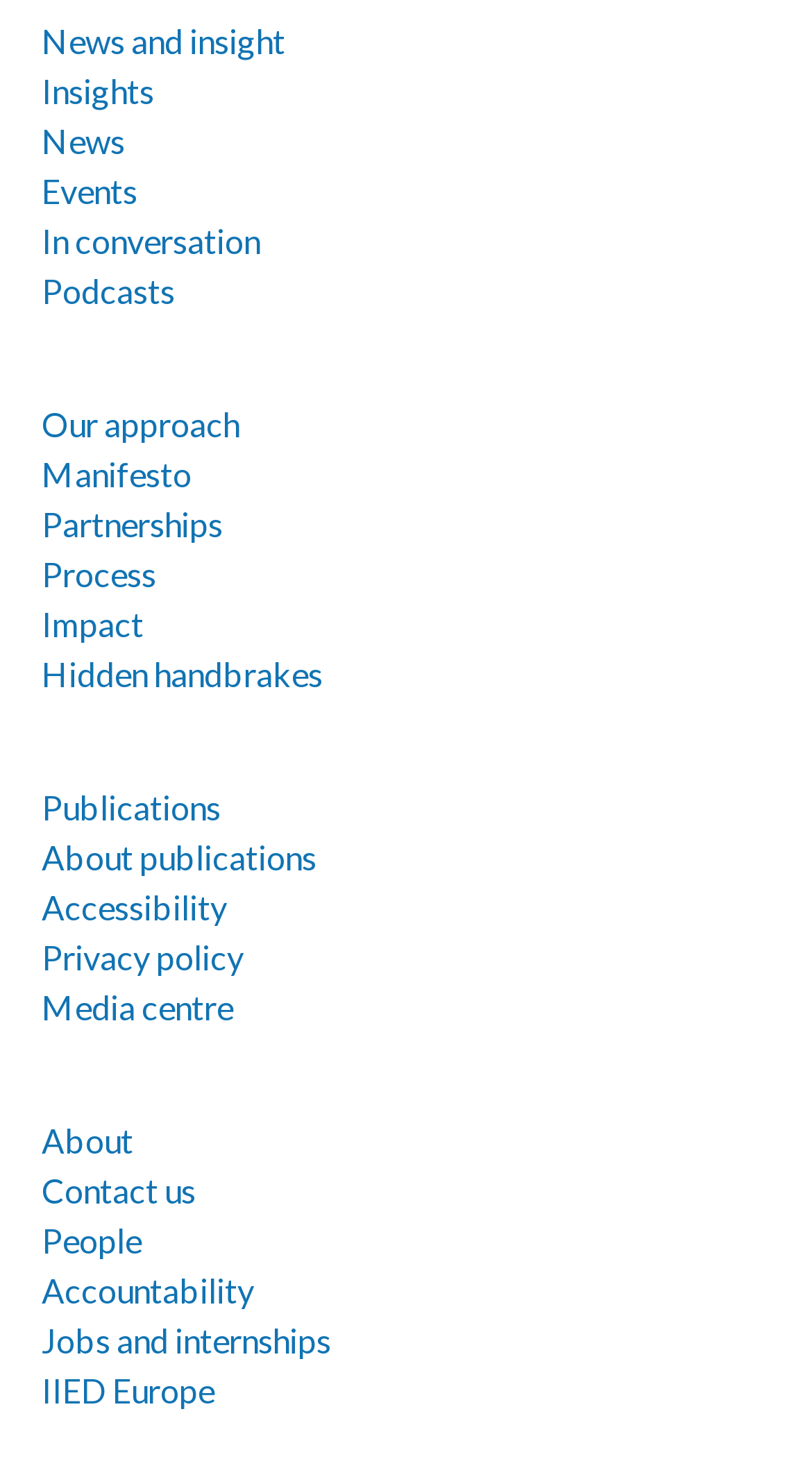Identify the bounding box coordinates of the element that should be clicked to fulfill this task: "Contact us". The coordinates should be provided as four float numbers between 0 and 1, i.e., [left, top, right, bottom].

[0.051, 0.793, 0.241, 0.82]